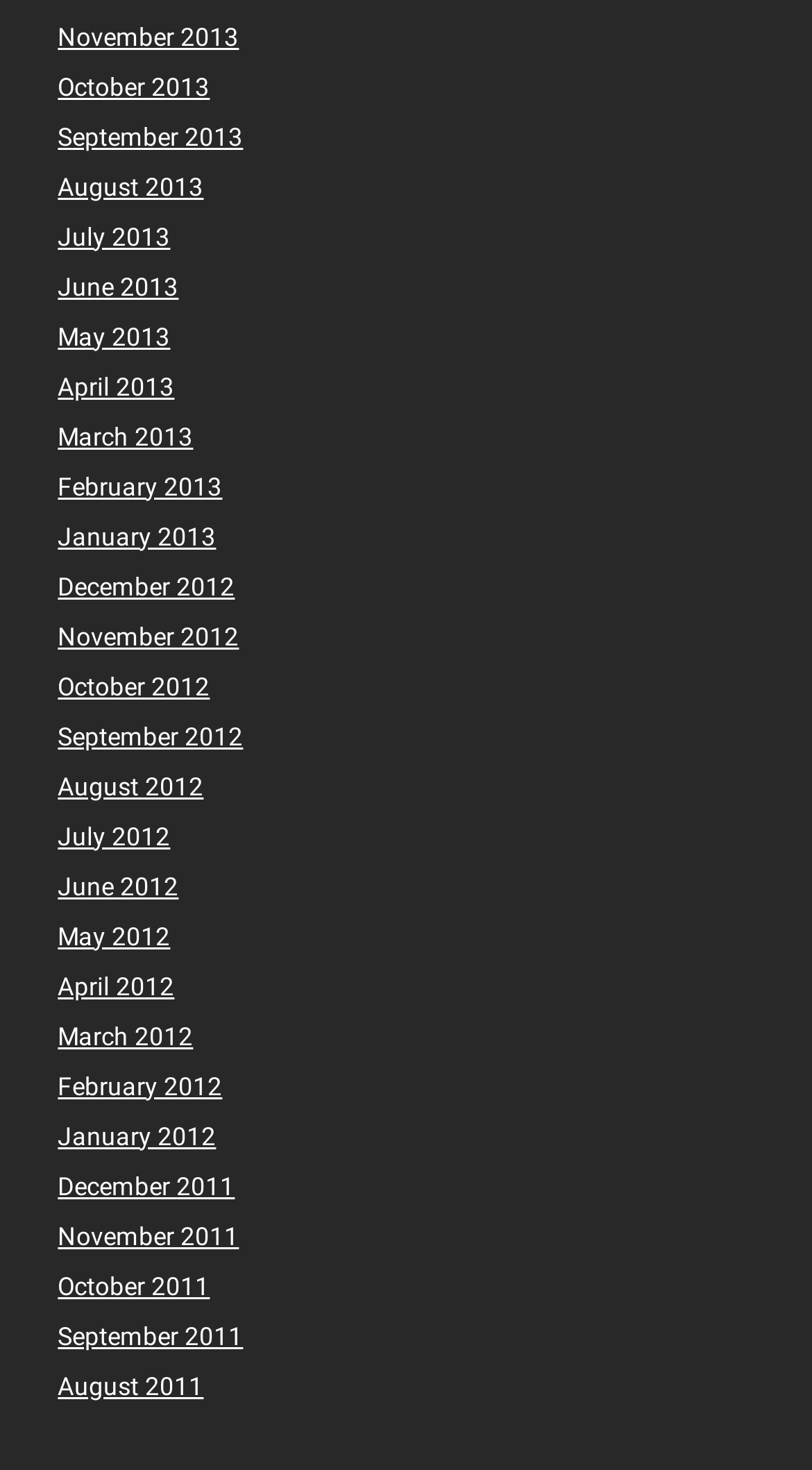Please locate the bounding box coordinates of the element that needs to be clicked to achieve the following instruction: "view September 2011". The coordinates should be four float numbers between 0 and 1, i.e., [left, top, right, bottom].

[0.071, 0.899, 0.299, 0.919]